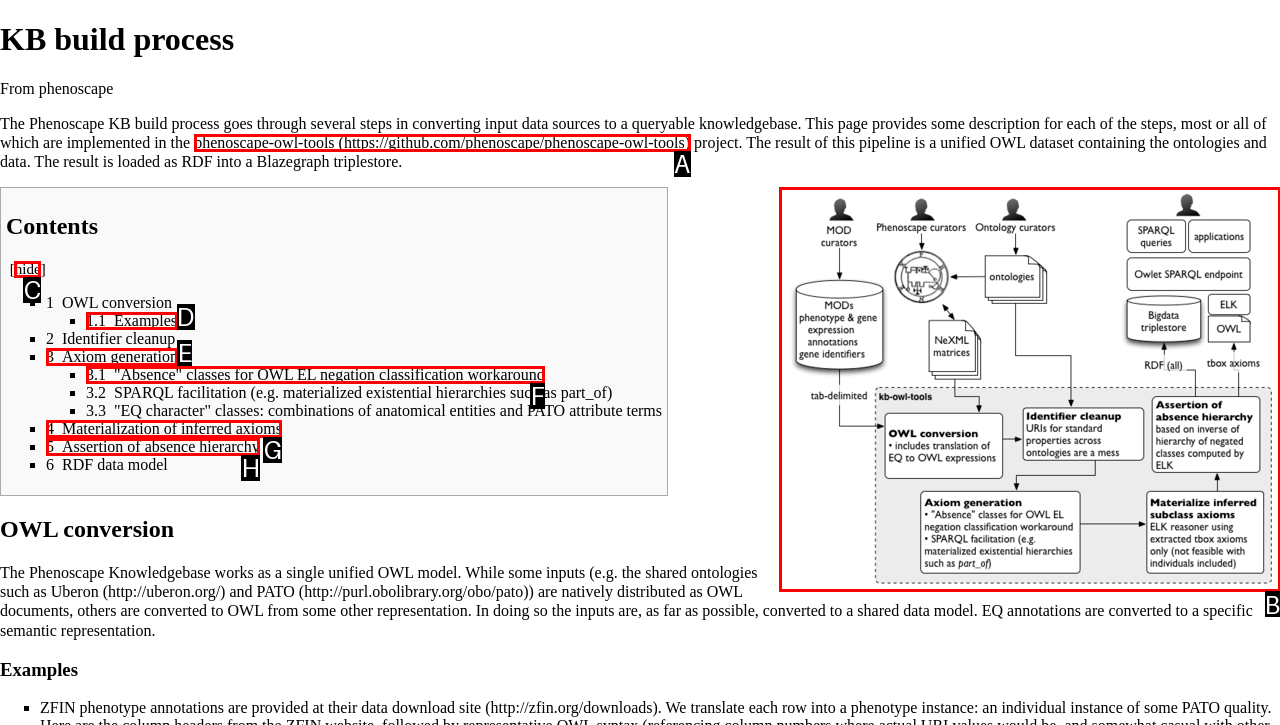For the task: View the image of Phenoscape KB build process, specify the letter of the option that should be clicked. Answer with the letter only.

B